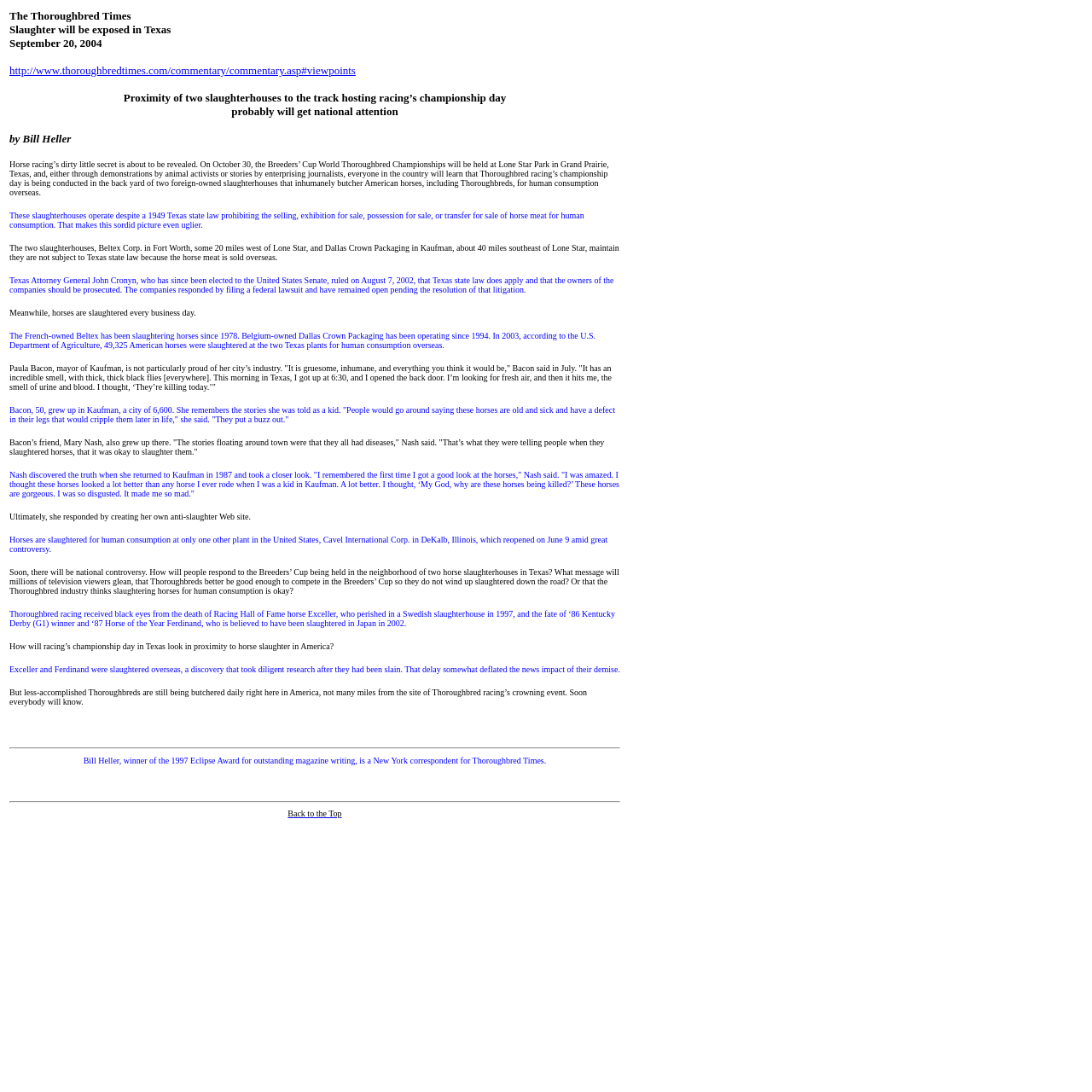Predict the bounding box of the UI element that fits this description: "Back to the Top".

[0.264, 0.74, 0.313, 0.749]